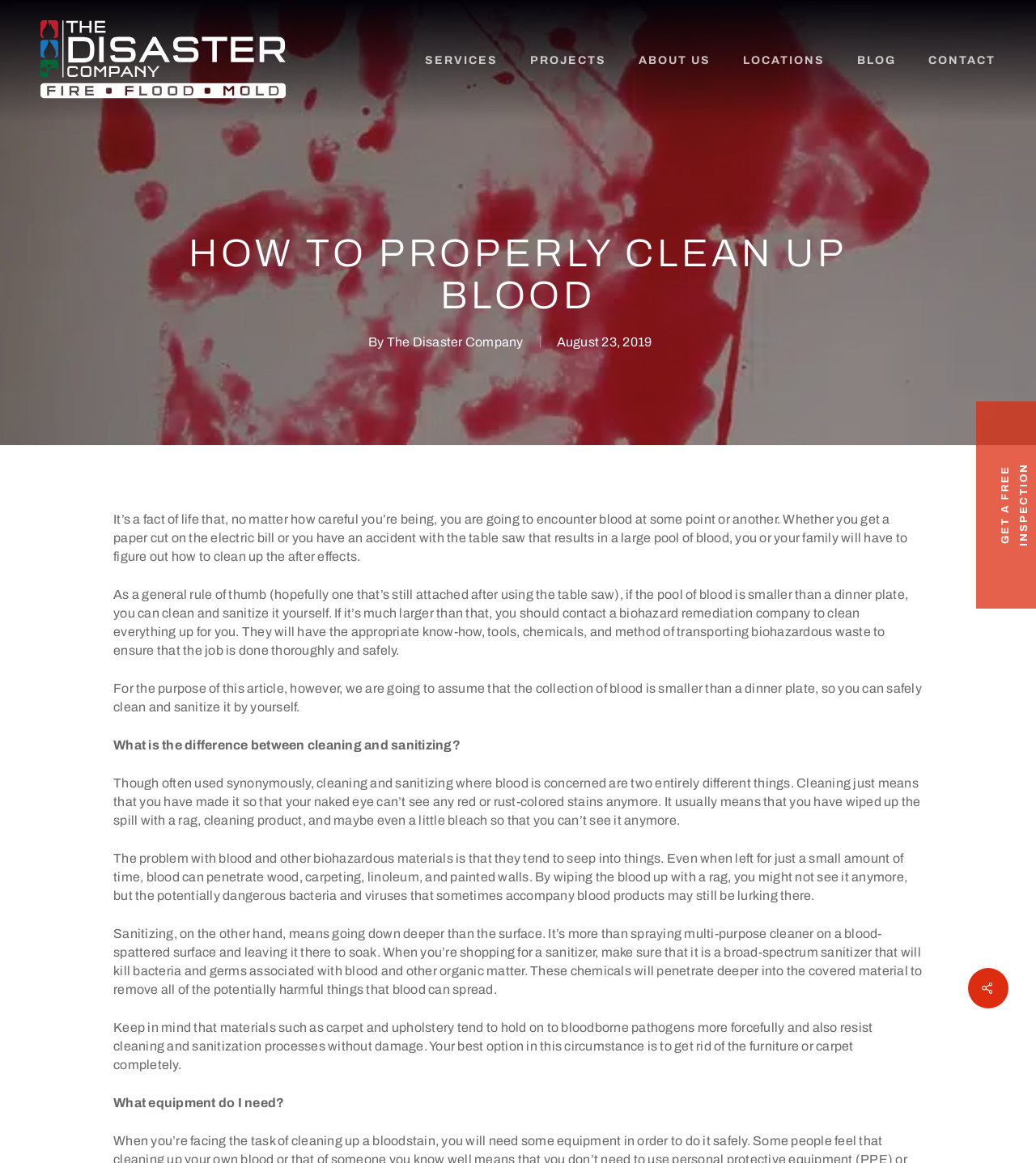What should you do if the blood spill is larger than a dinner plate?
Based on the image, respond with a single word or phrase.

Contact a biohazard remediation company